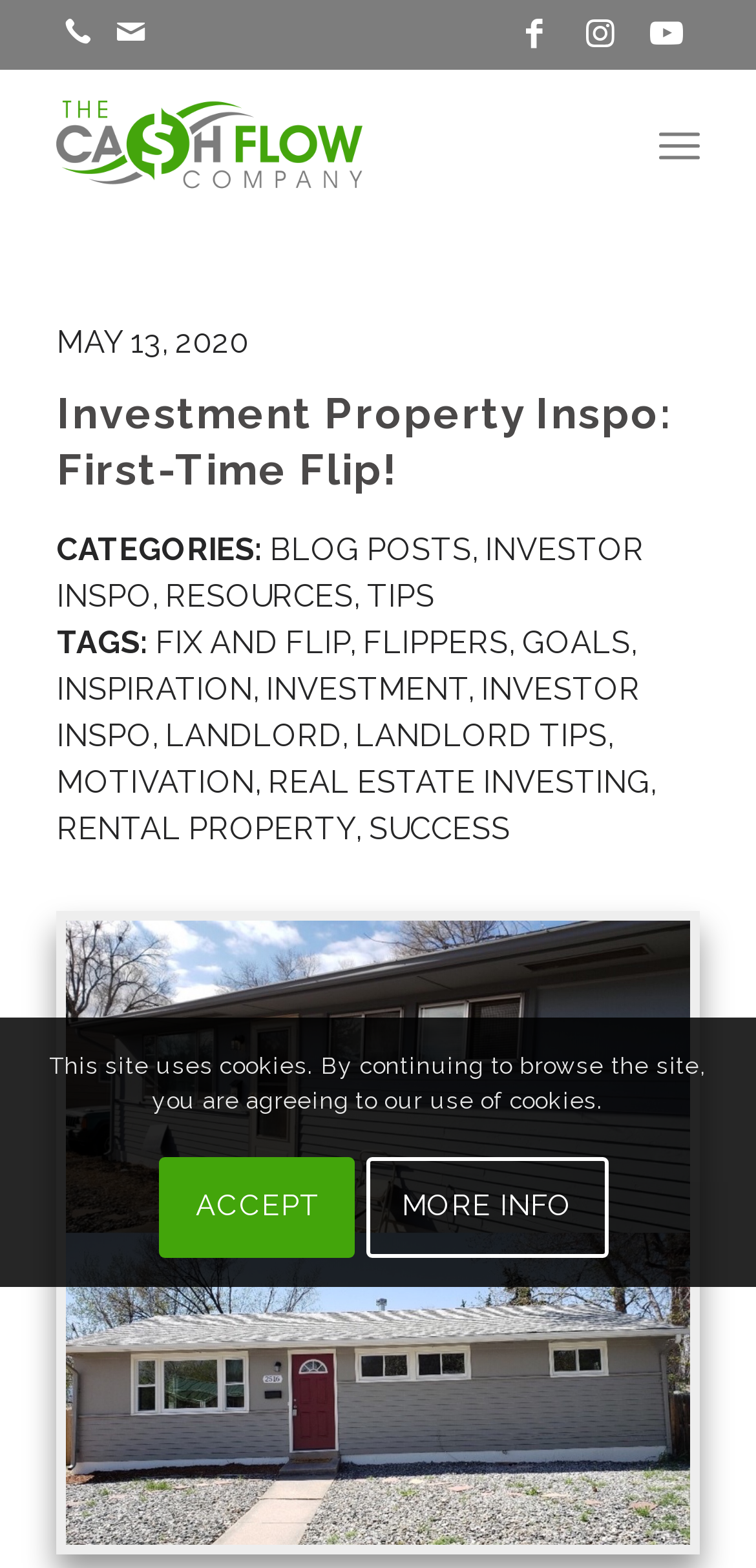How many social media links are present?
Answer the question with a thorough and detailed explanation.

There are three social media links present at the top-right corner of the webpage, which are links to Facebook, Instagram, and Youtube.